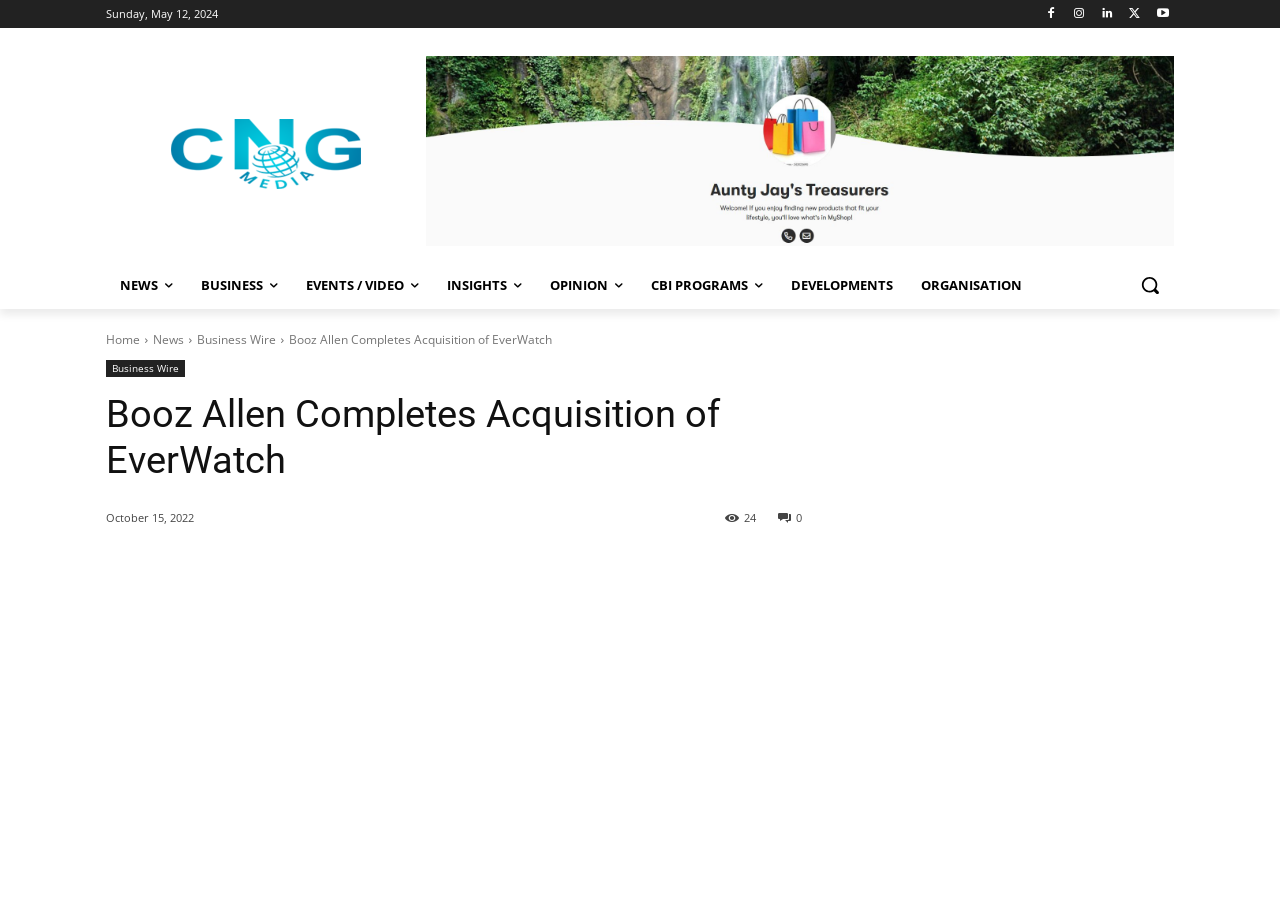What is the type of image used for the logo?
Please use the image to provide a one-word or short phrase answer.

Logo